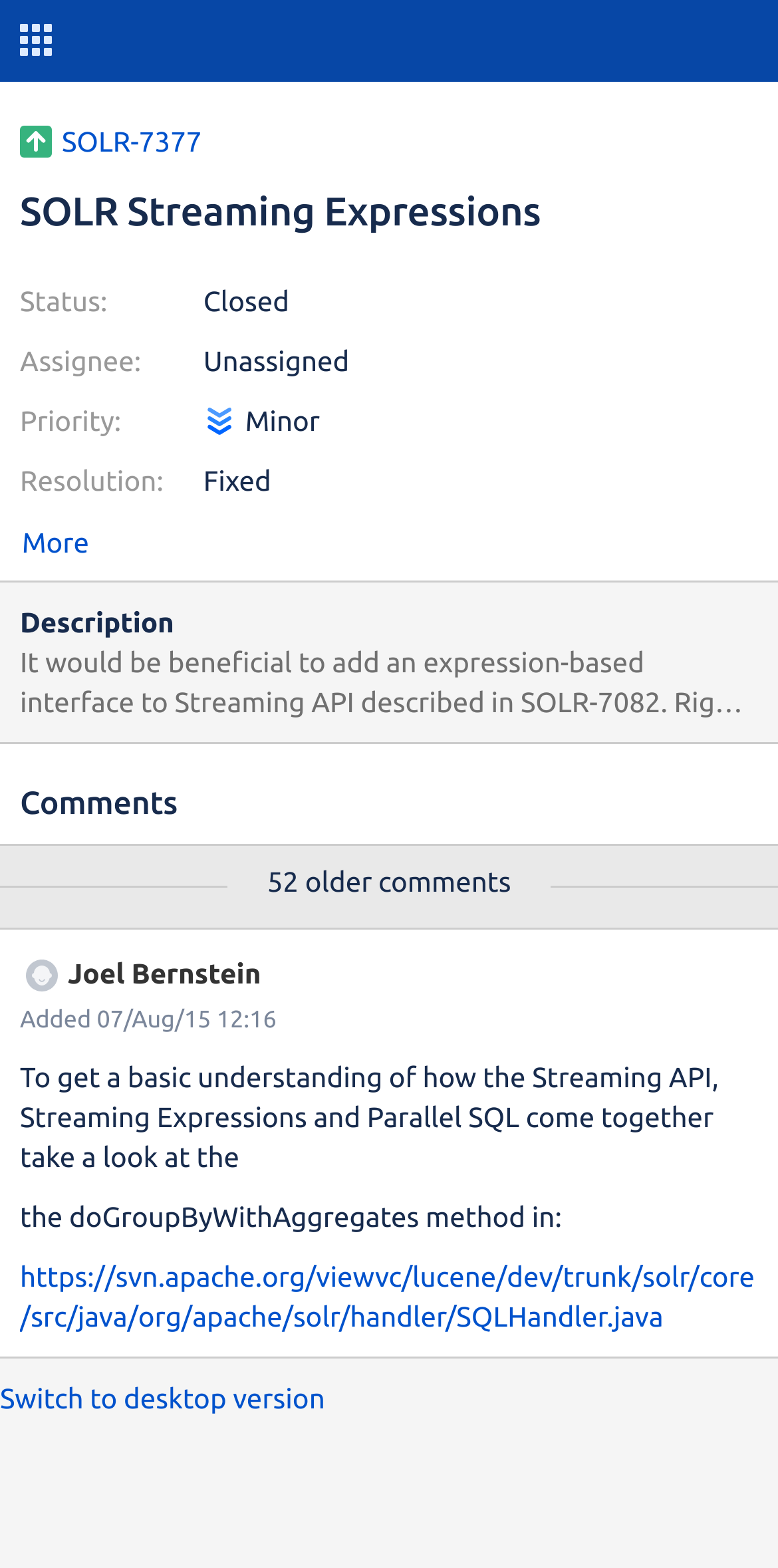Detail the various sections and features present on the webpage.

The webpage is a JIRA issue page for SOLR Streaming Expressions, with a focus on issue #SOLR-7377. At the top, there is an image and a link to the issue number, followed by a heading that displays the title of the issue. Below this, there are several static text elements that provide information about the issue, including its status, assignee, priority, and resolution.

To the right of the status information, there are additional details about the issue, including a button labeled "More". Below this, there is a heading that says "Description", followed by a lengthy block of text that describes the issue and proposes a solution. The text includes examples of syntax for expressing complex stream queries using string expressions.

Further down the page, there is a heading that says "Comments", followed by a static text element that indicates there are 52 older comments. Below this, there is an image, followed by a static text element that displays the name "Joel Bernstein", and another static text element that shows the date and time the comment was added. There is also a block of text that appears to be a comment, followed by another static text element that says "the doGroupByWithAggregates method in:", and a link to a Java file in the Apache SVN repository.

At the very bottom of the page, there is a content information section that contains a link to switch to the desktop version of the page.